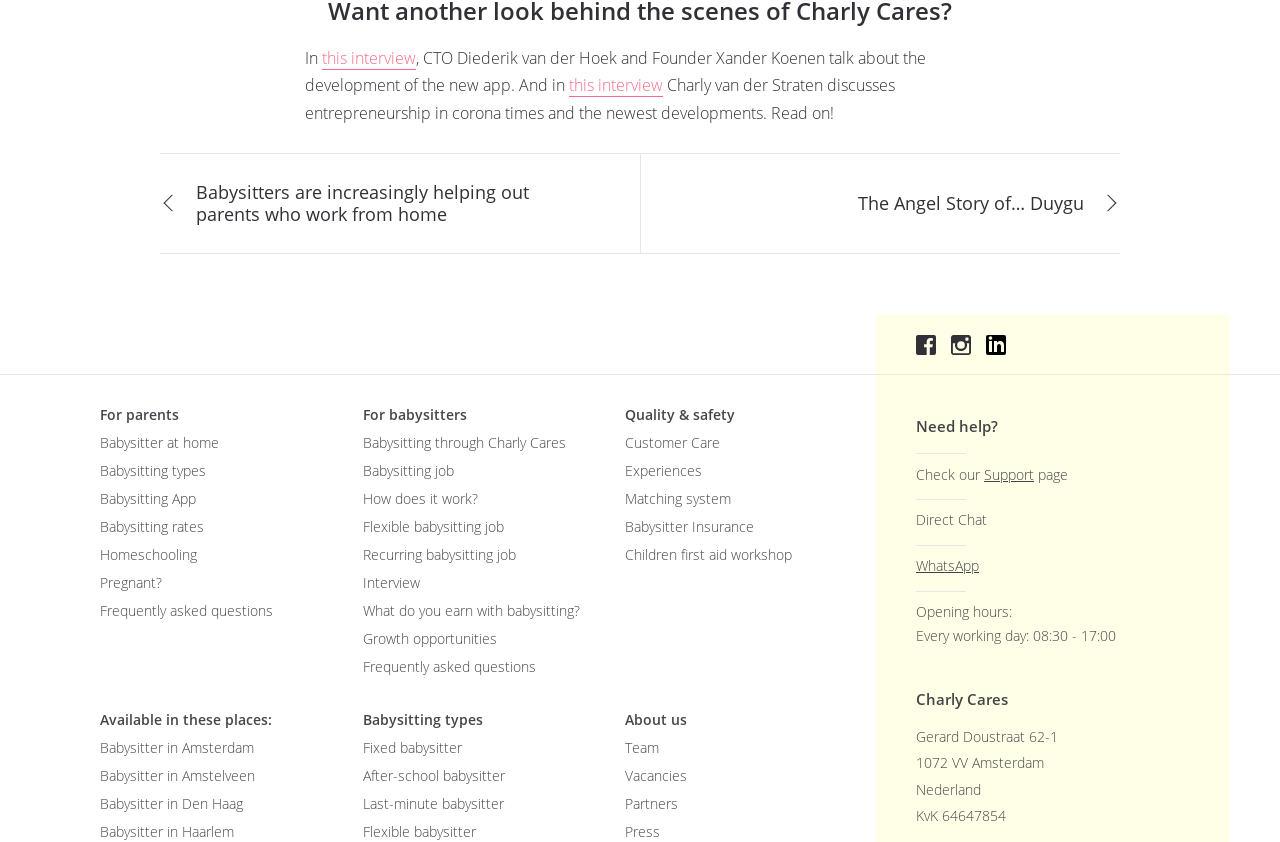Answer the question below in one word or phrase:
What is the purpose of the 'For parents' section?

To provide information for parents